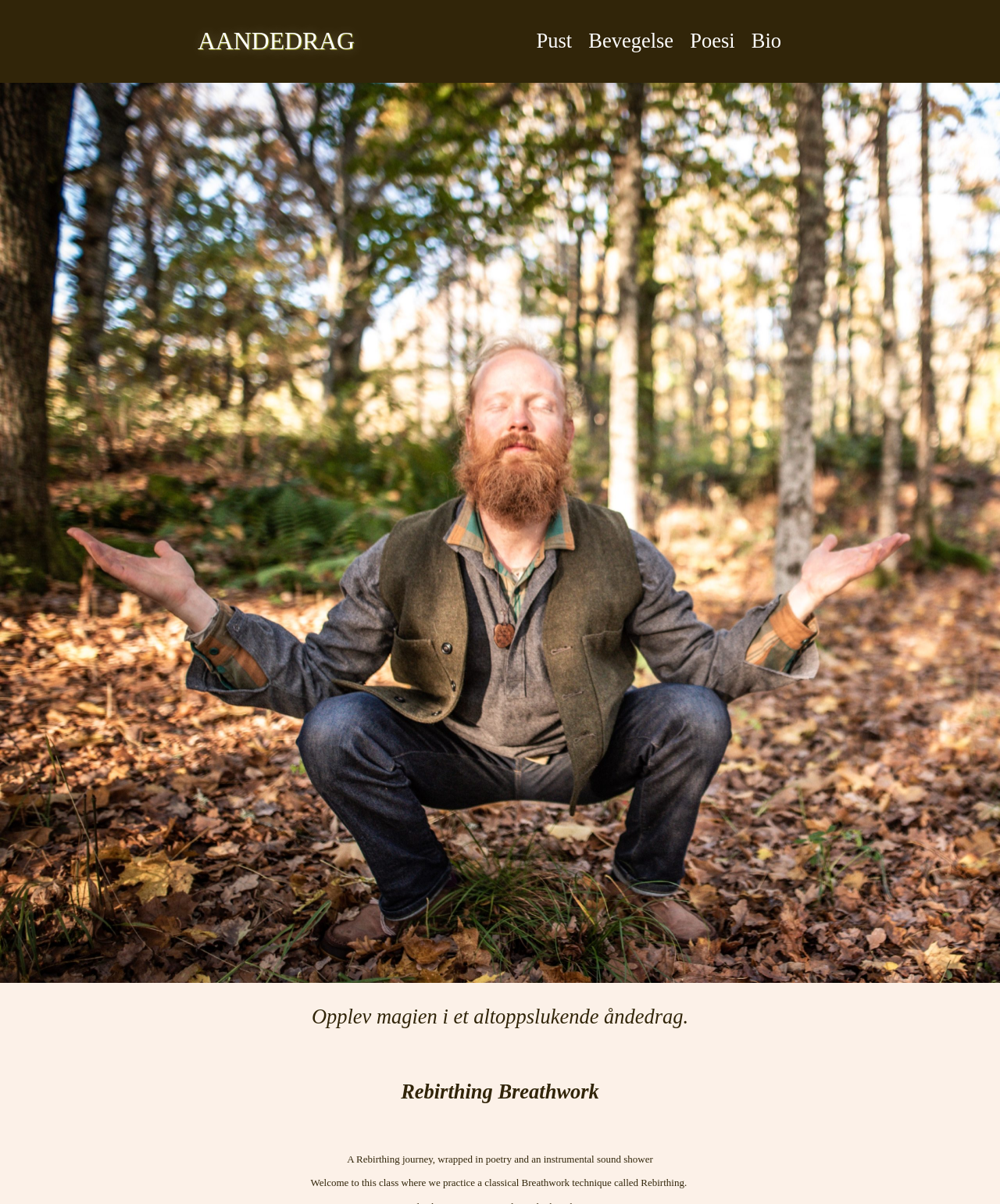What is the format of the class?
Based on the screenshot, give a detailed explanation to answer the question.

I found the answer by looking at the StaticText element that says 'A Rebirthing journey, wrapped in poetry and an instrumental sound shower'. This suggests that the class is a journey, rather than a lecture or workshop.